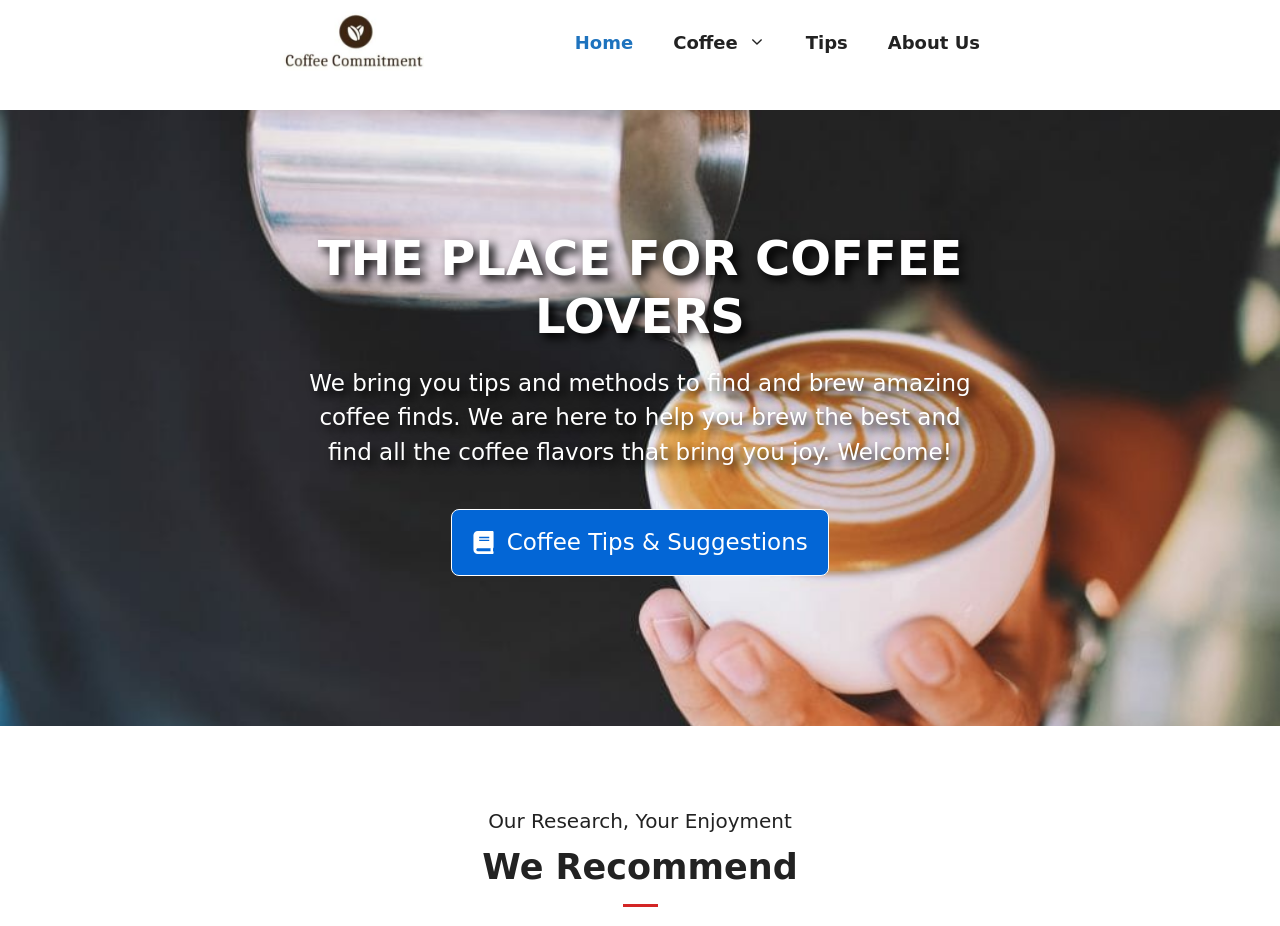Please respond to the question with a concise word or phrase:
What is the purpose of this website?

To help brew coffee